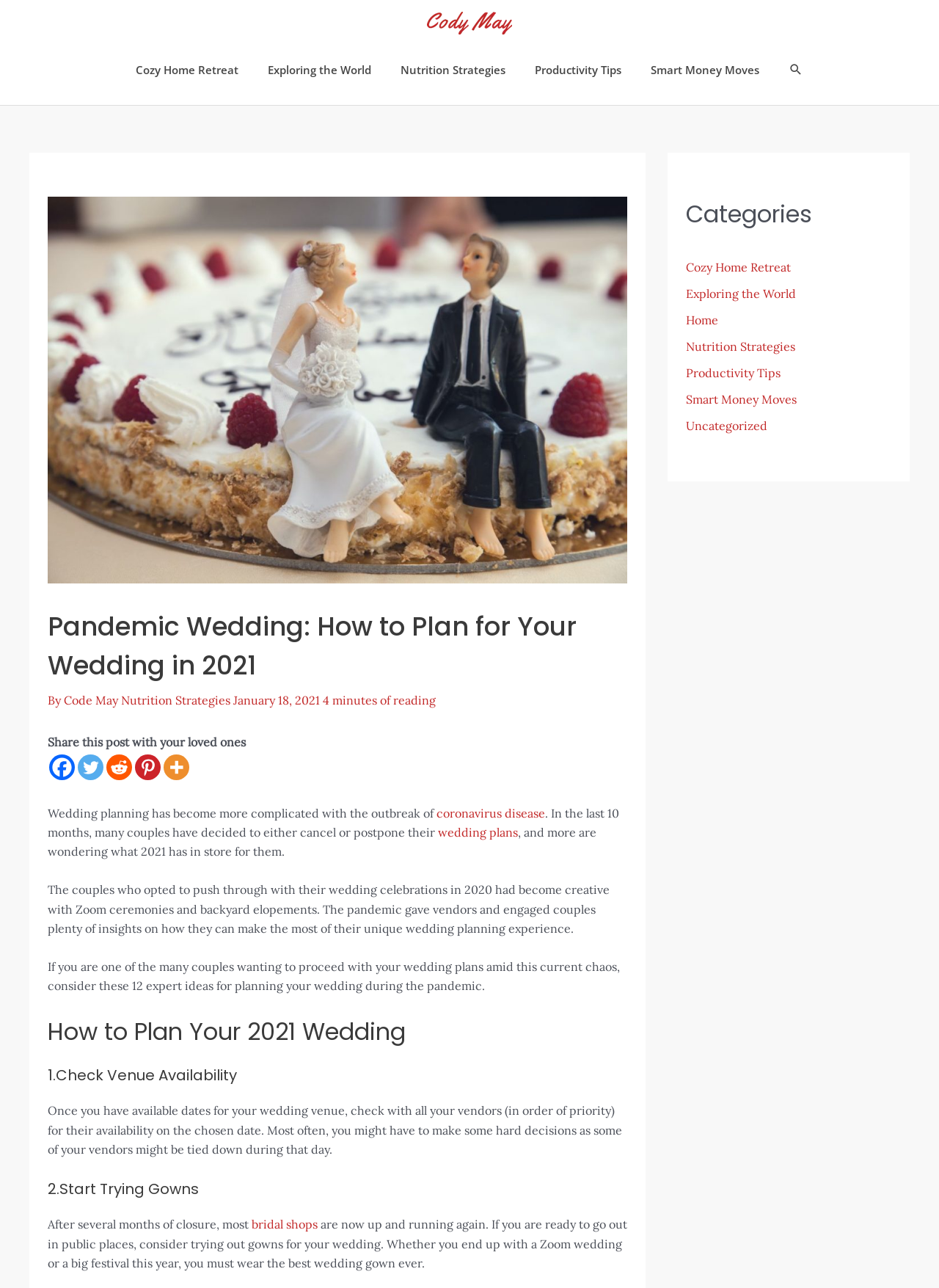Please provide a detailed answer to the question below based on the screenshot: 
How many tips are provided for planning a wedding during the pandemic?

The article provides 12 expert ideas for planning a wedding during the pandemic, as stated in the article content. These tips are listed in a numbered format, starting from '1. Check Venue Availability' and ending at an unspecified 12th tip.